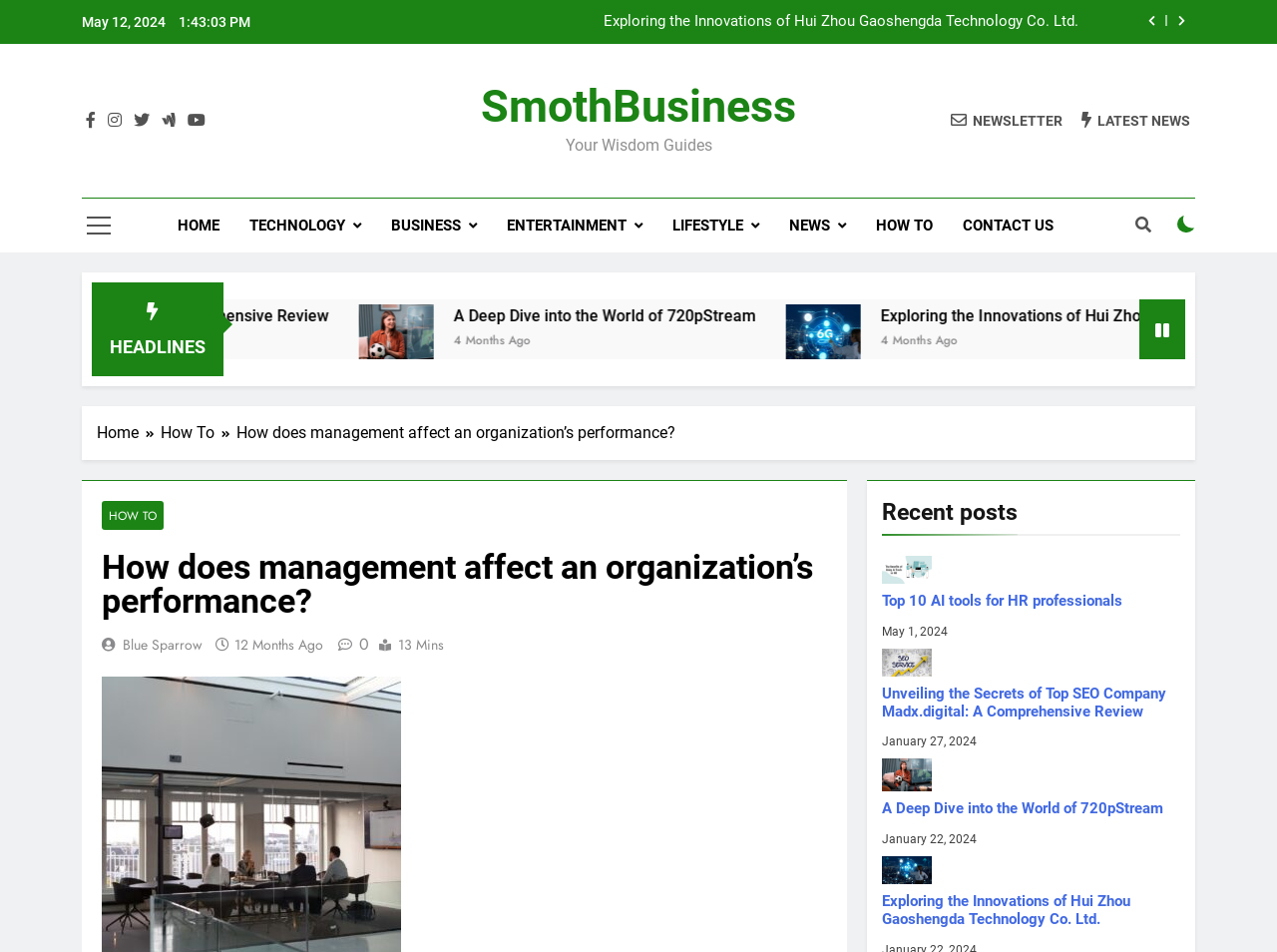Please locate the clickable area by providing the bounding box coordinates to follow this instruction: "Click on the HOME button".

[0.128, 0.209, 0.184, 0.265]